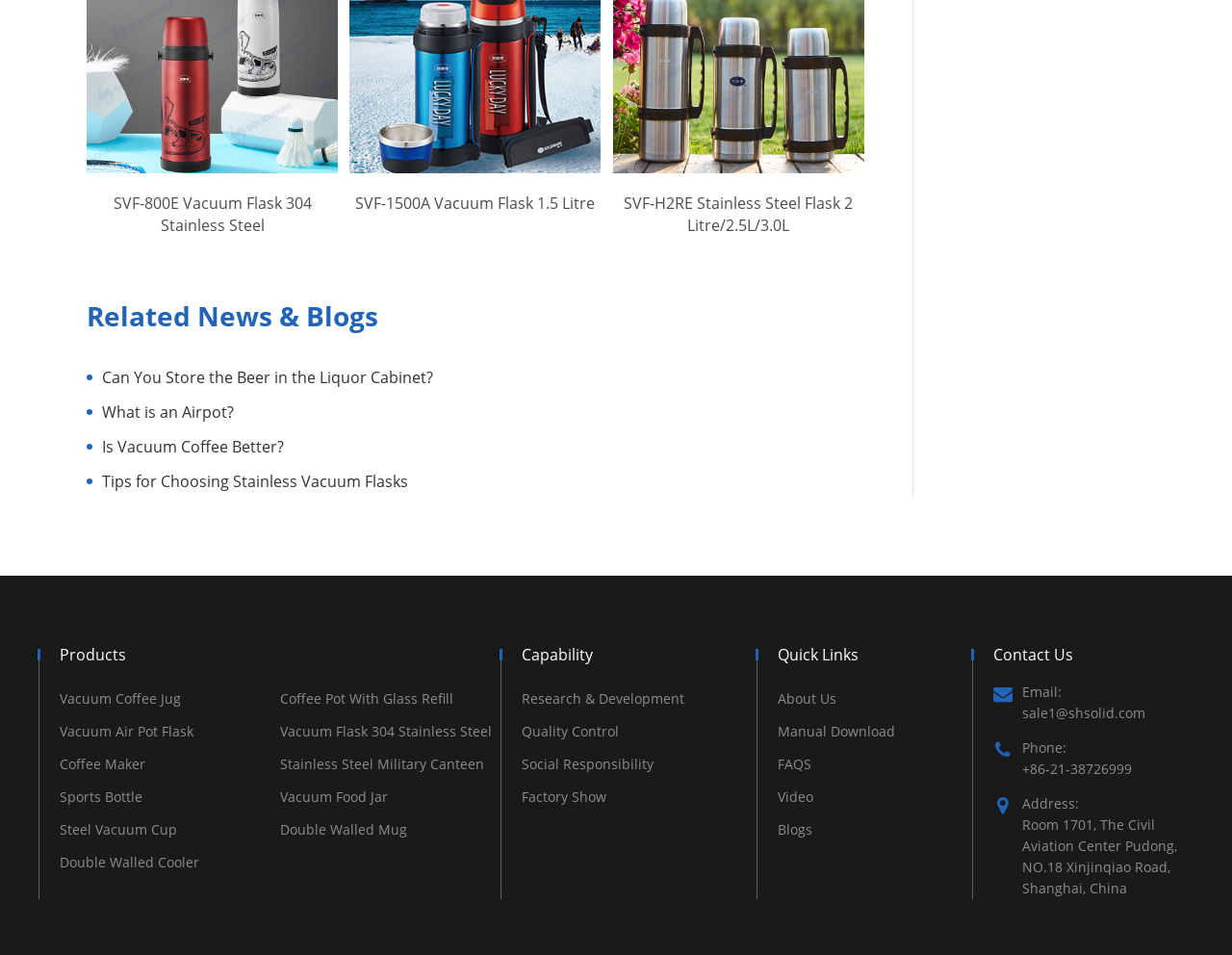What is the topic of the blog post 'Can You Store the Beer in the Liquor Cabinet?'?
Using the screenshot, give a one-word or short phrase answer.

Beer storage